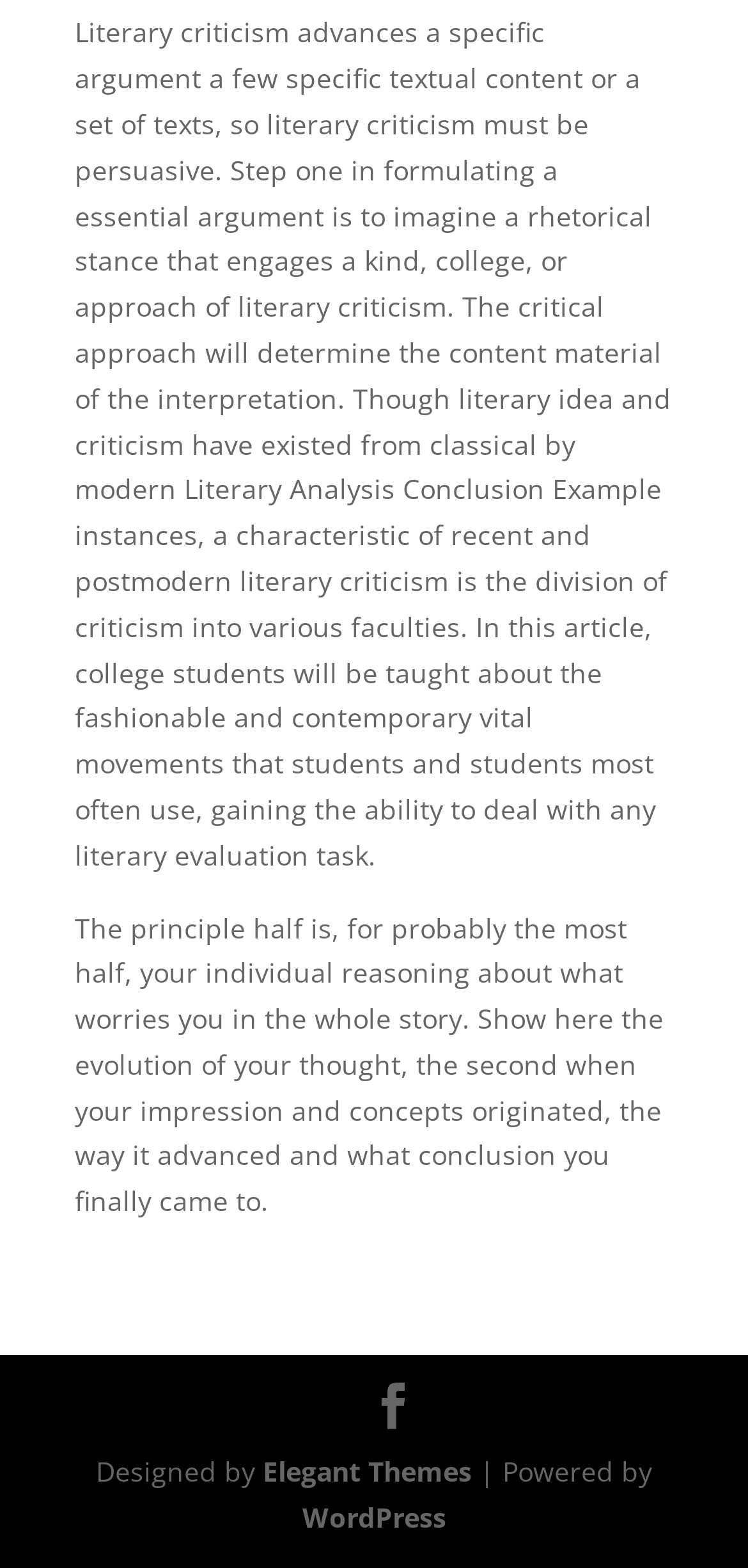Give a concise answer using only one word or phrase for this question:
What is the purpose of the first step in formulating a critical argument?

To engage a kind, school, or approach of literary criticism